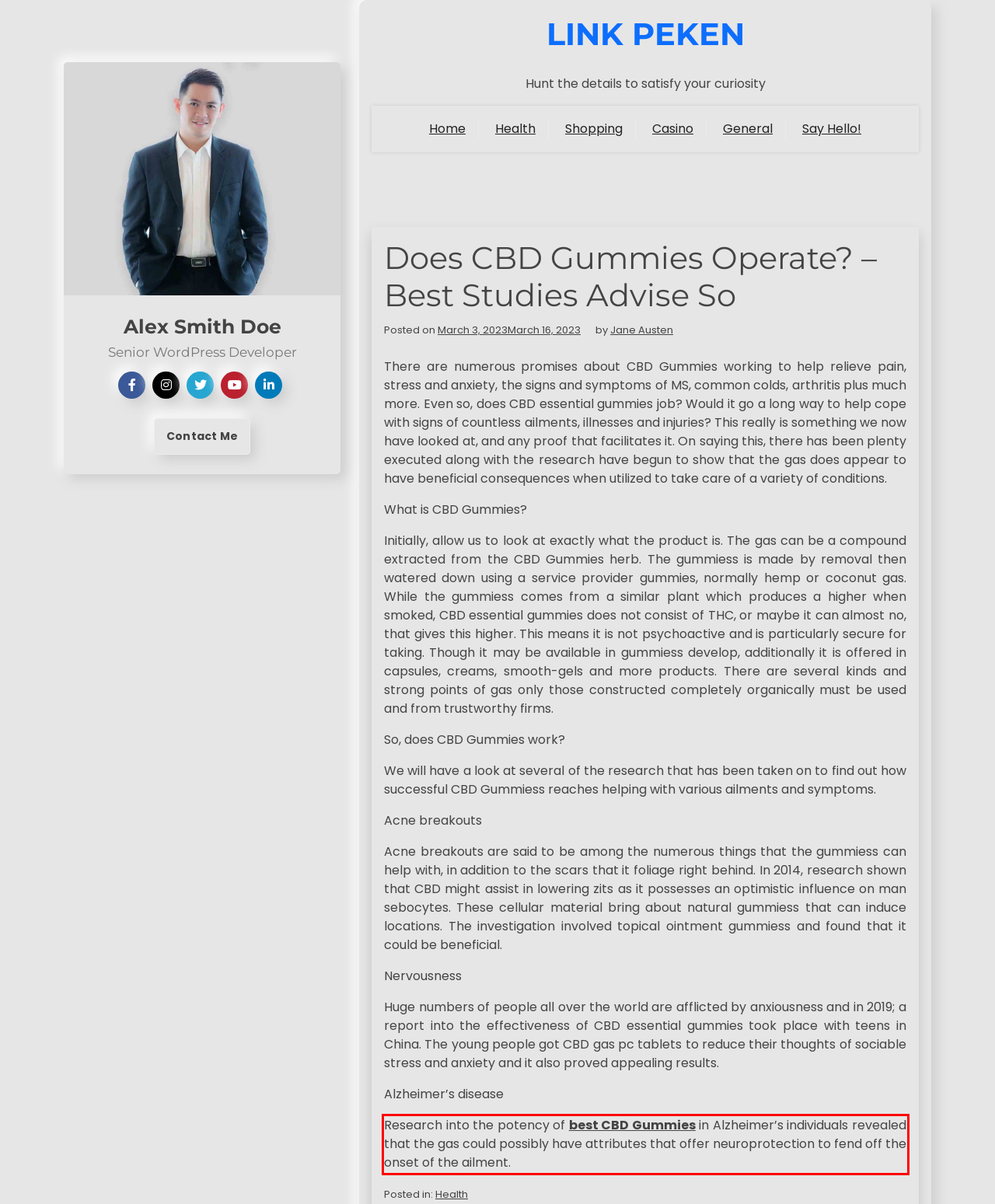Please extract the text content within the red bounding box on the webpage screenshot using OCR.

Research into the potency of best CBD Gummies in Alzheimer’s individuals revealed that the gas could possibly have attributes that offer neuroprotection to fend off the onset of the ailment.